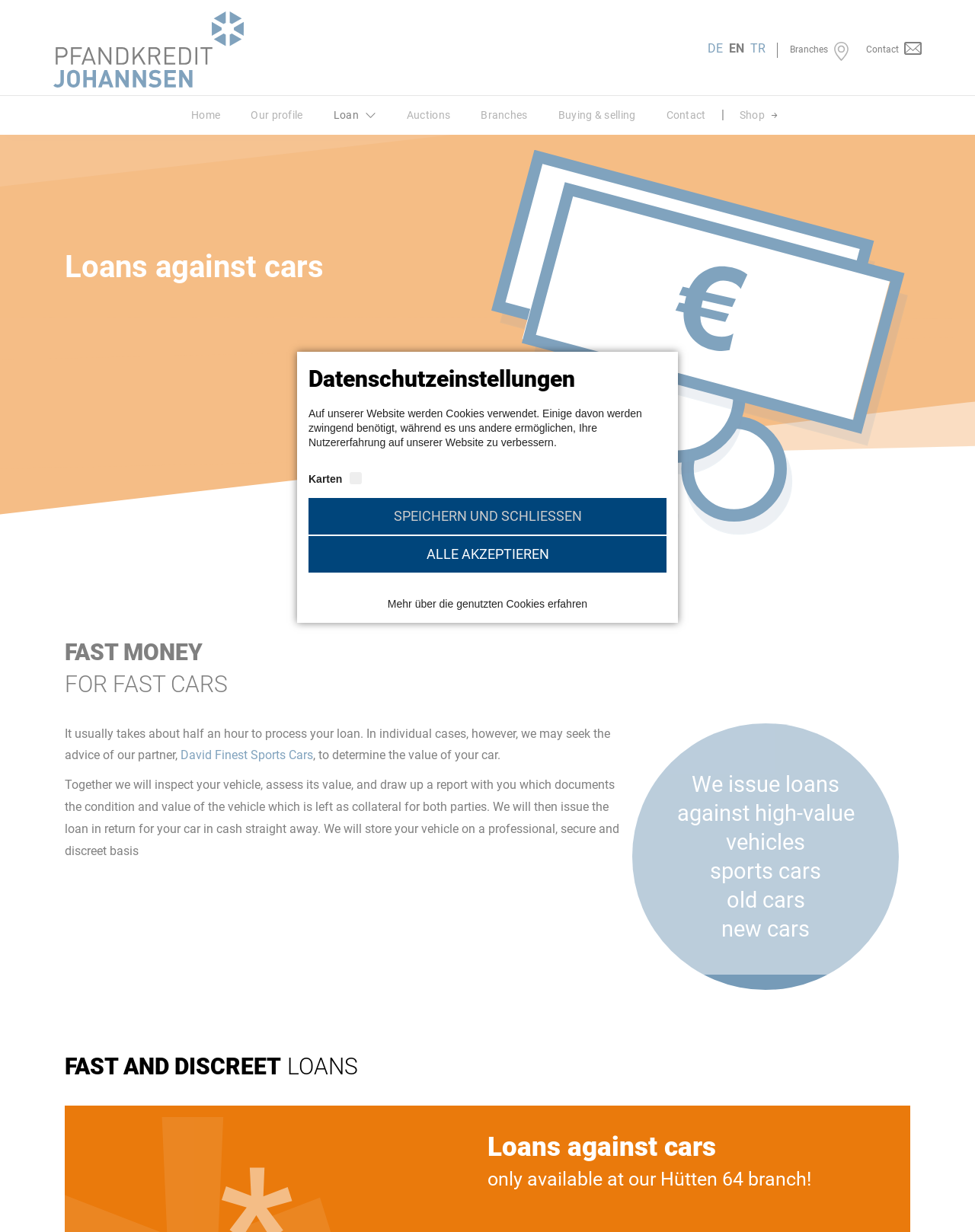Where are the loans against cars available?
Please answer the question with a single word or phrase, referencing the image.

At the Hütten 64 branch